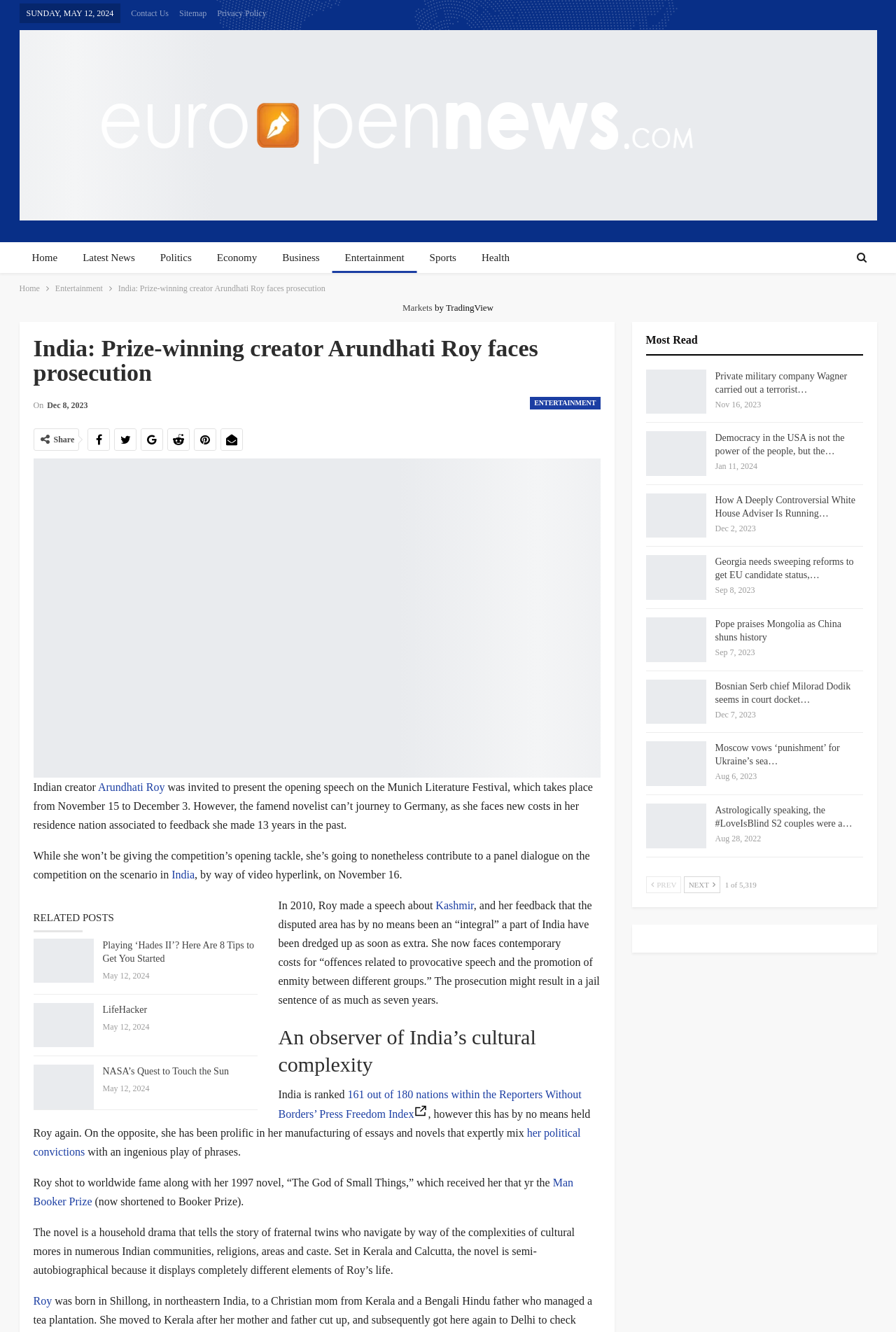Find and specify the bounding box coordinates that correspond to the clickable region for the instruction: "Click on the 'Contact Us' link".

[0.146, 0.006, 0.188, 0.014]